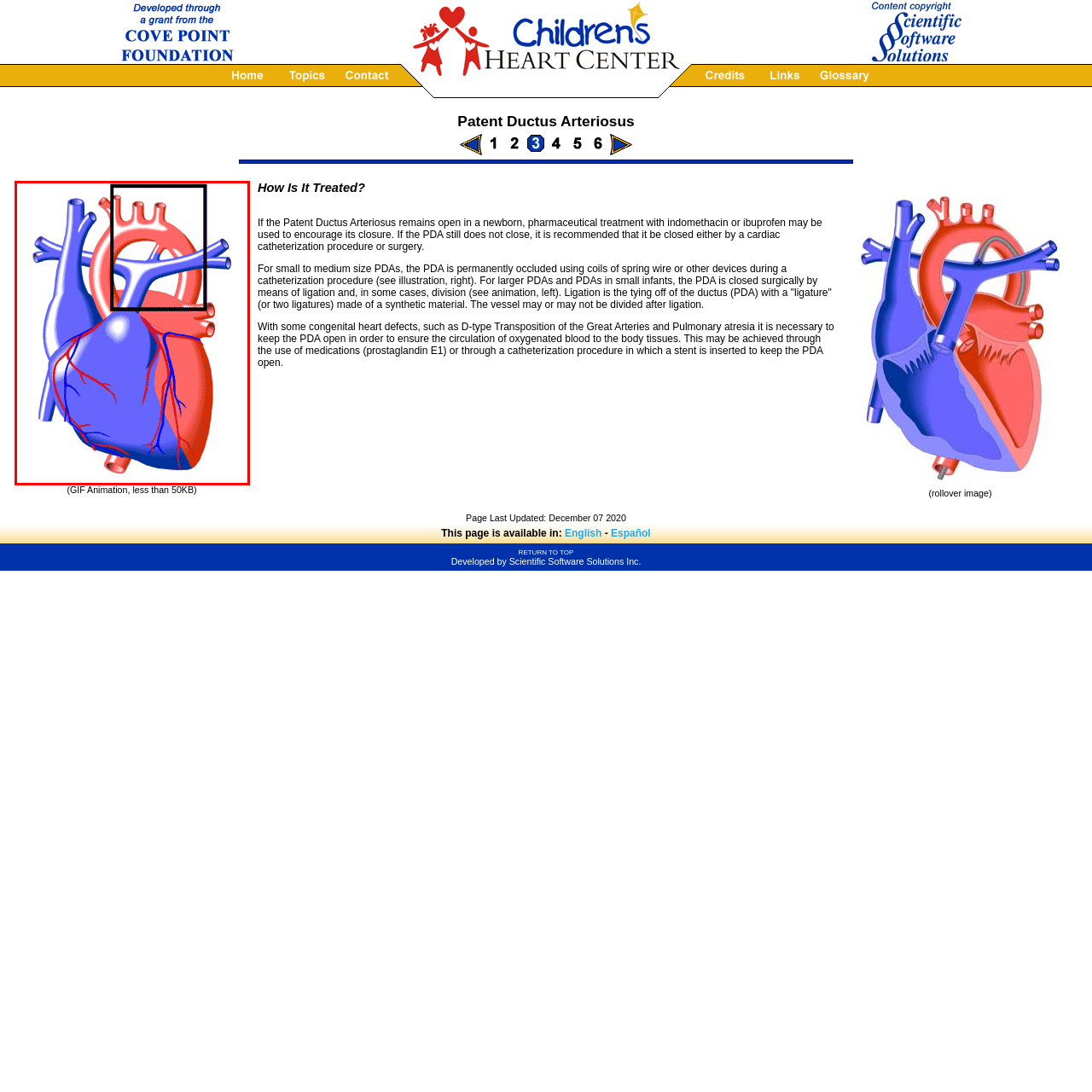Take a close look at the image outlined by the red bounding box and give a detailed response to the subsequent question, with information derived from the image: What is the name of the congenital heart defect depicted in the image?

The caption explicitly states that the image illustrates the structure of the heart, specifically highlighting the area associated with the Patent Ductus Arteriosus (PDA), which is a common congenital heart defect.